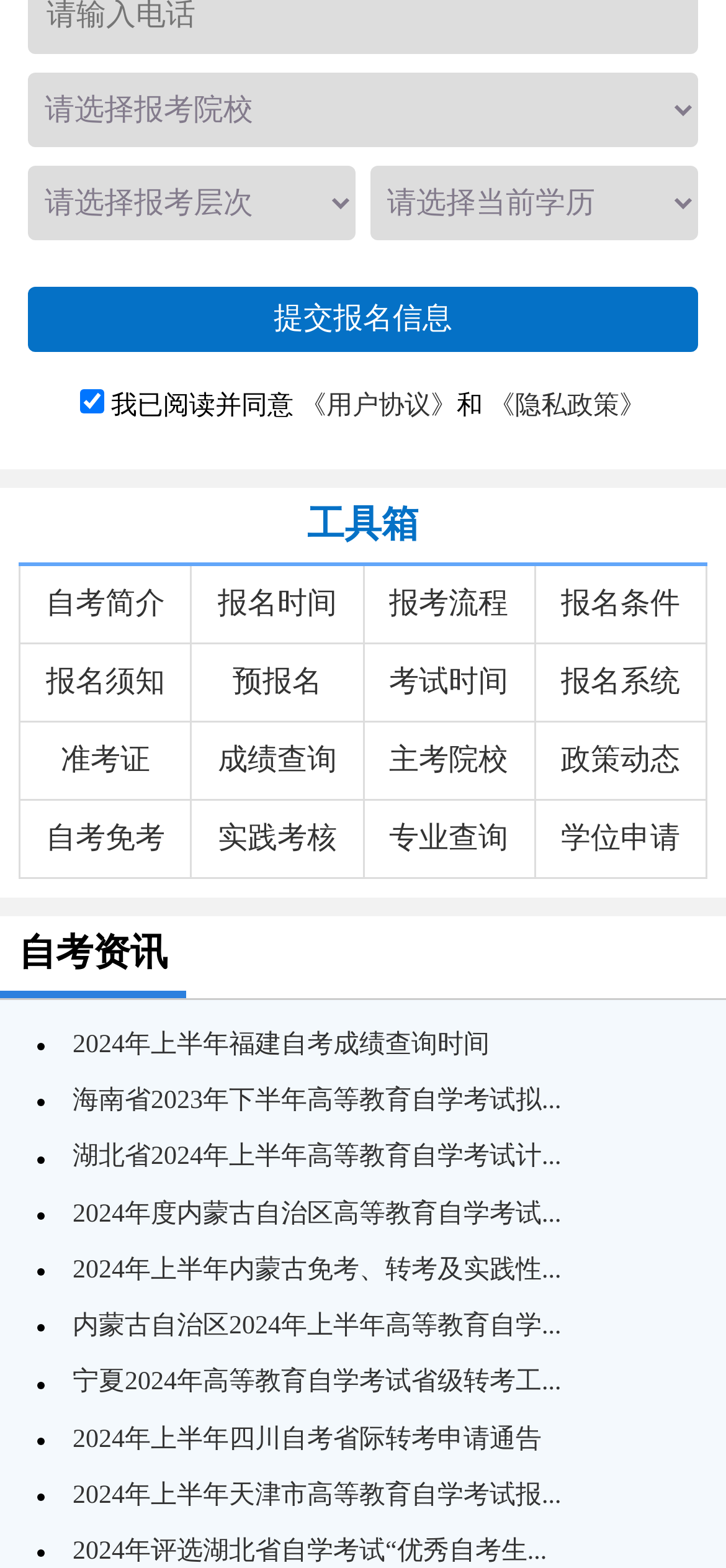Show me the bounding box coordinates of the clickable region to achieve the task as per the instruction: "Click the '自考简介' link".

[0.028, 0.361, 0.265, 0.411]